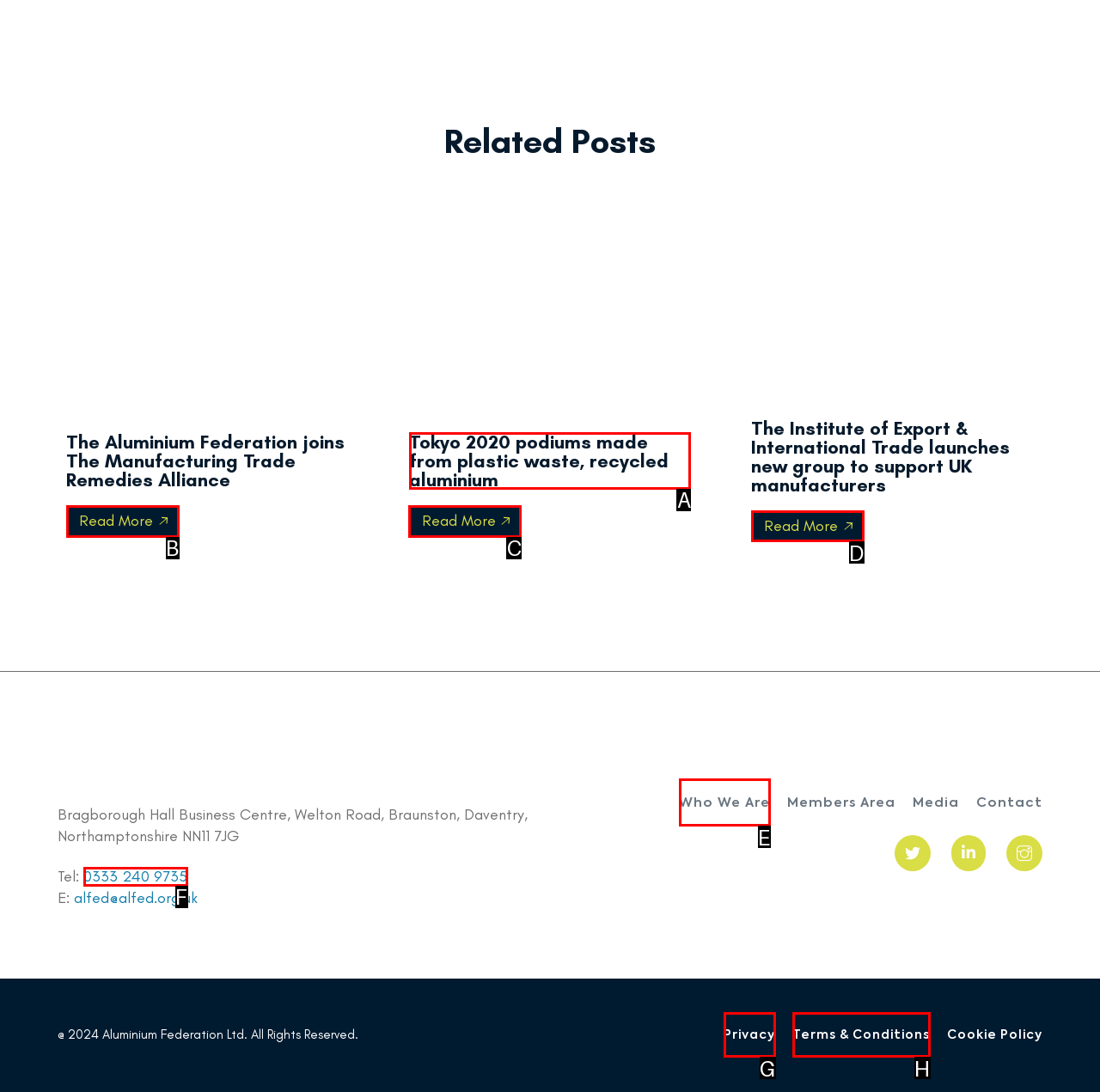Identify the correct UI element to click on to achieve the following task: View Tokyo 2020 podiums made from plastic waste, recycled aluminium Respond with the corresponding letter from the given choices.

A